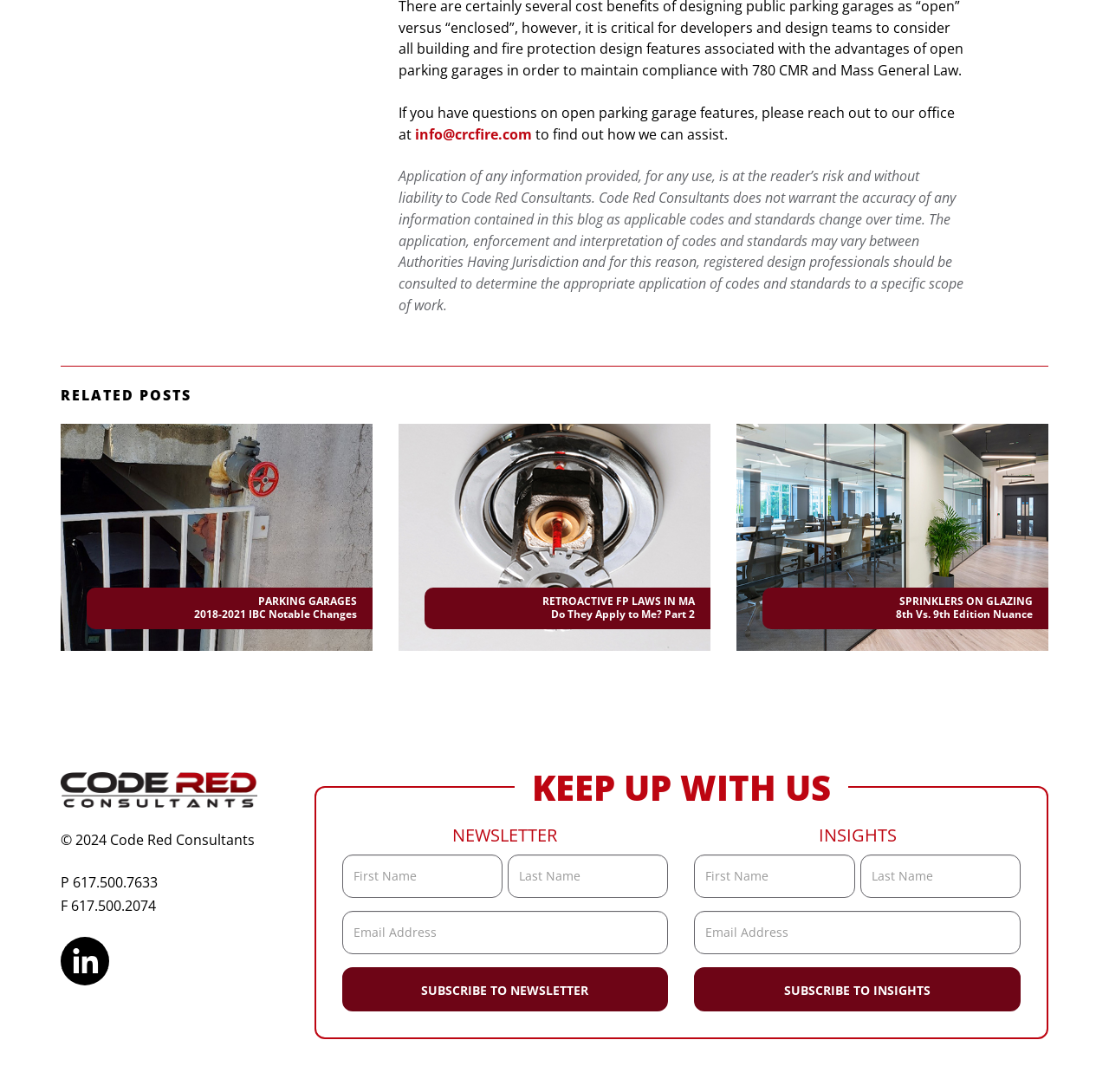Extract the bounding box coordinates of the UI element described: "name="subscribe" value="Subscribe to Newsletter"". Provide the coordinates in the format [left, top, right, bottom] with values ranging from 0 to 1.

[0.308, 0.886, 0.603, 0.926]